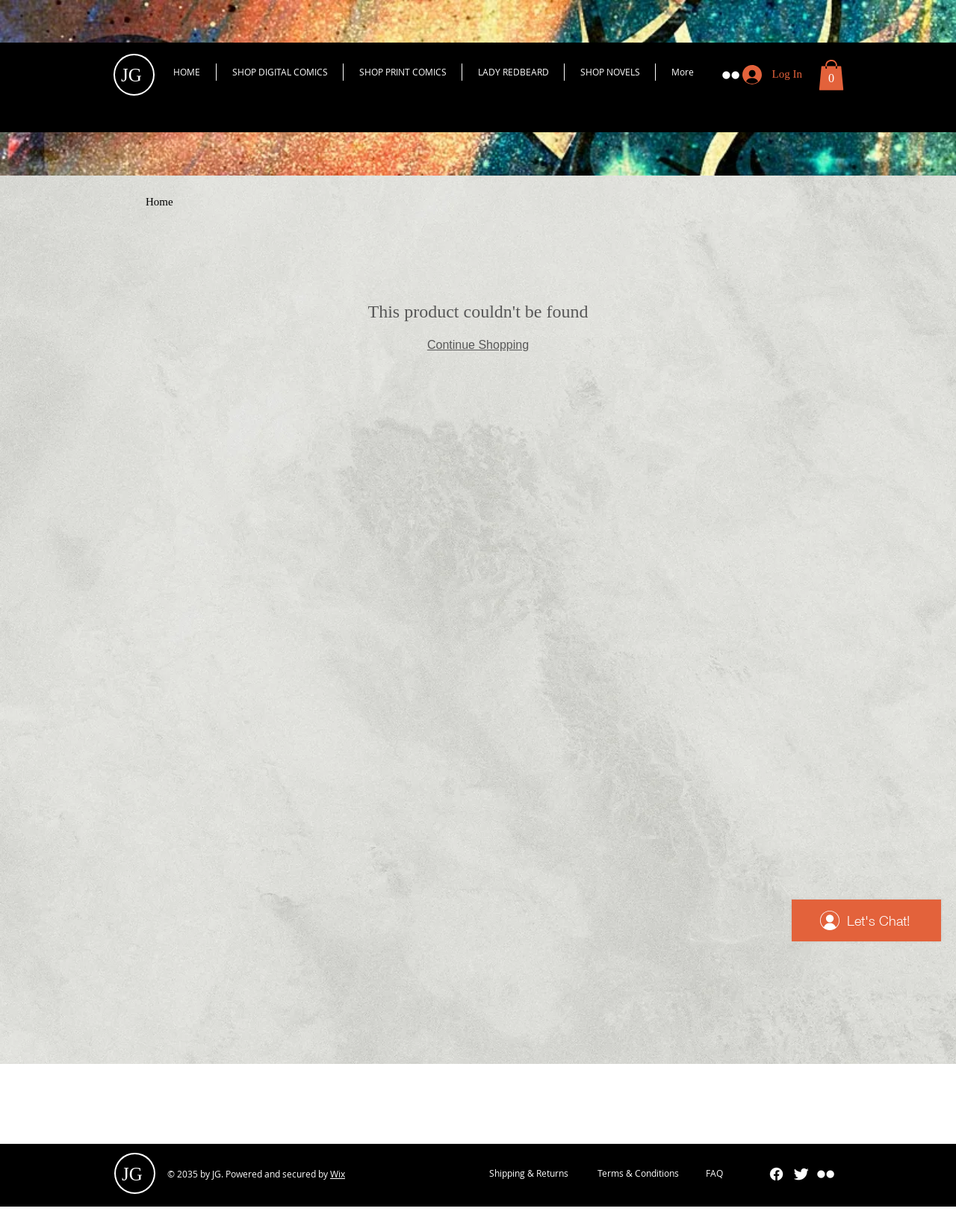Please specify the bounding box coordinates of the region to click in order to perform the following instruction: "Open the Instagram social media page".

[0.755, 0.054, 0.773, 0.068]